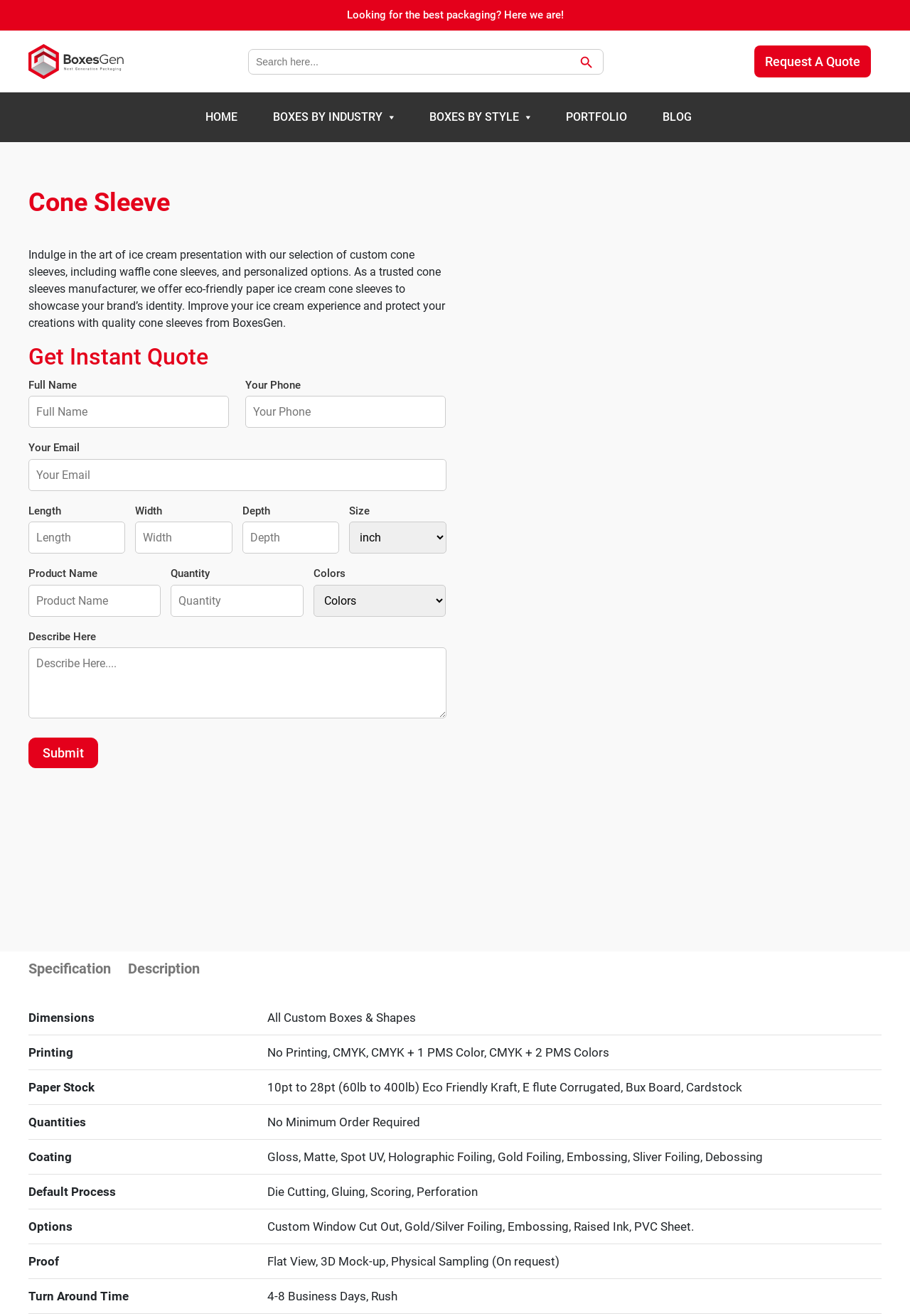Identify the bounding box of the HTML element described as: "name="text-859" placeholder="Quantity"".

[0.188, 0.444, 0.333, 0.468]